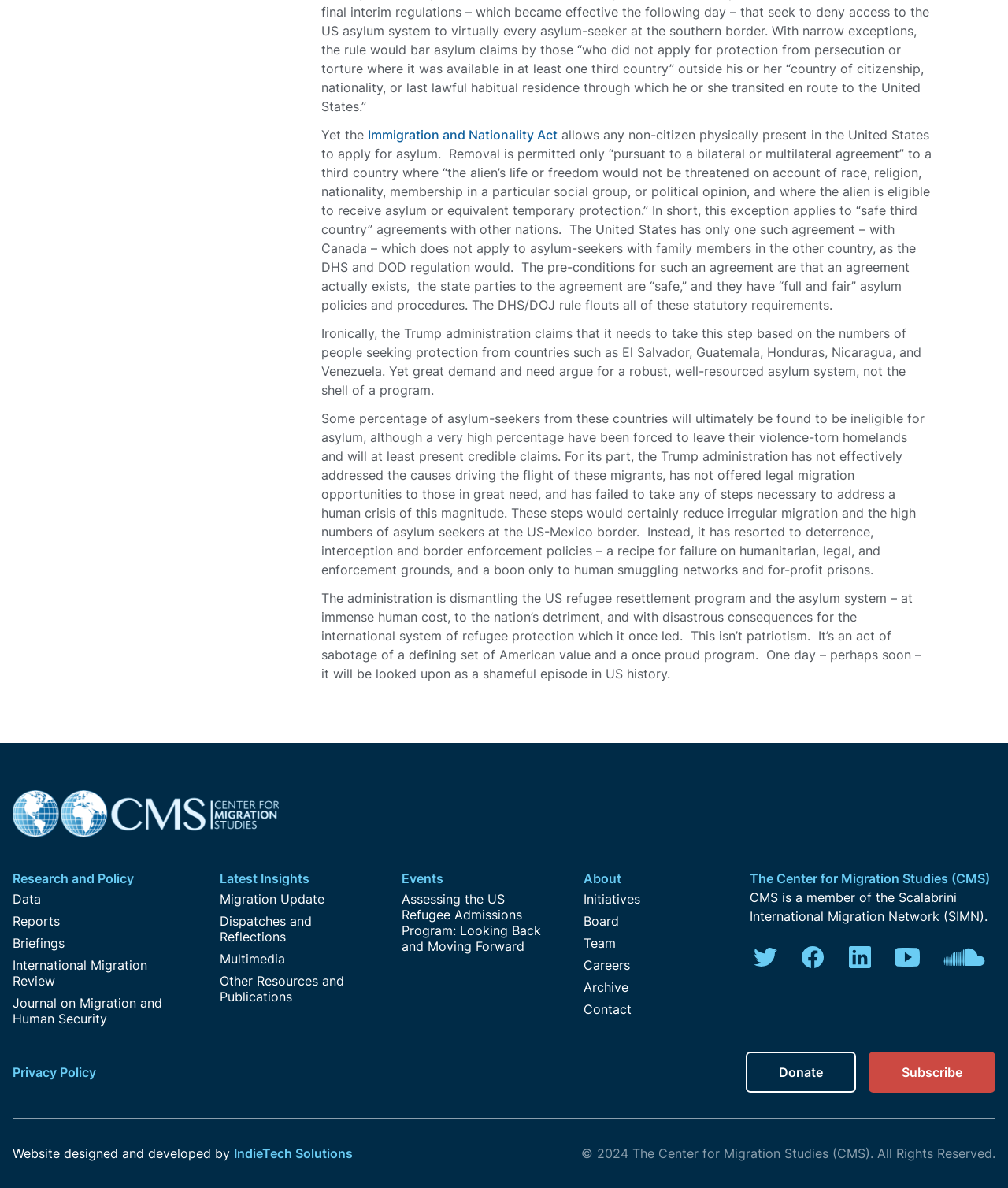Bounding box coordinates should be provided in the format (top-left x, top-left y, bottom-right x, bottom-right y) with all values between 0 and 1. Identify the bounding box for this UI element: Briefings

[0.012, 0.787, 0.064, 0.8]